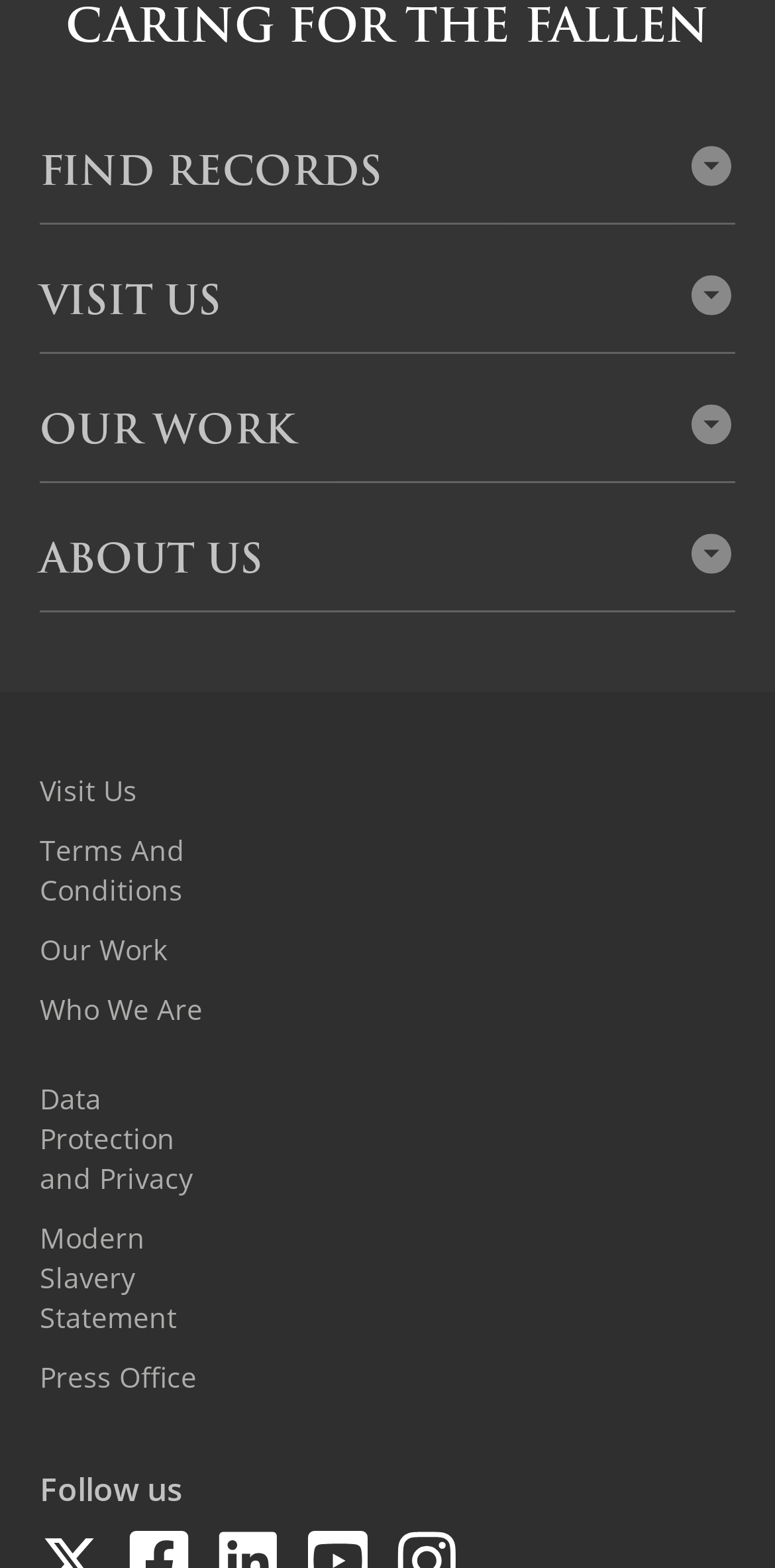Answer the question briefly using a single word or phrase: 
How can I get in touch with the organization?

Contact Us